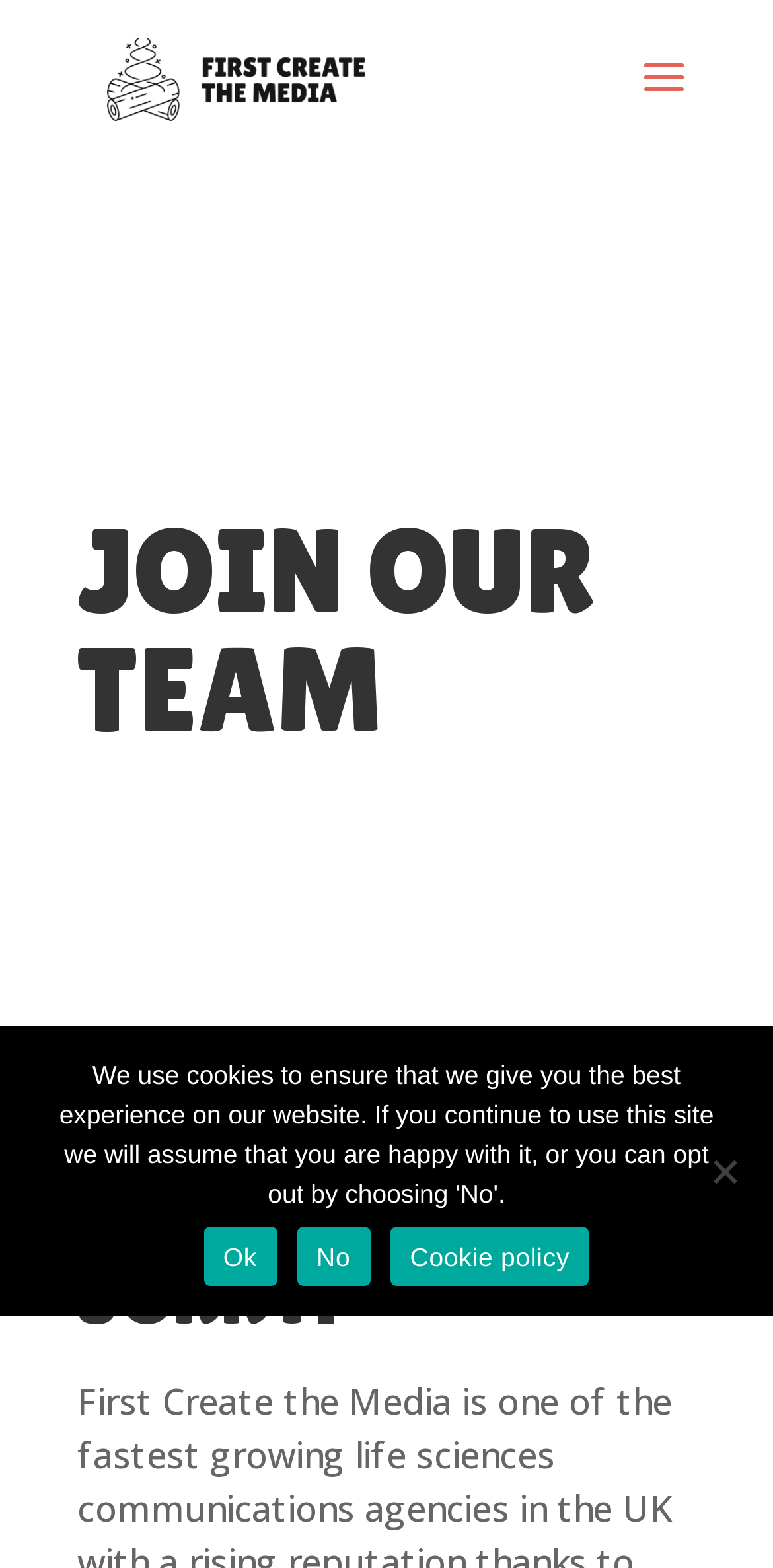Identify the bounding box of the HTML element described as: "Cookie policy".

[0.505, 0.782, 0.763, 0.82]